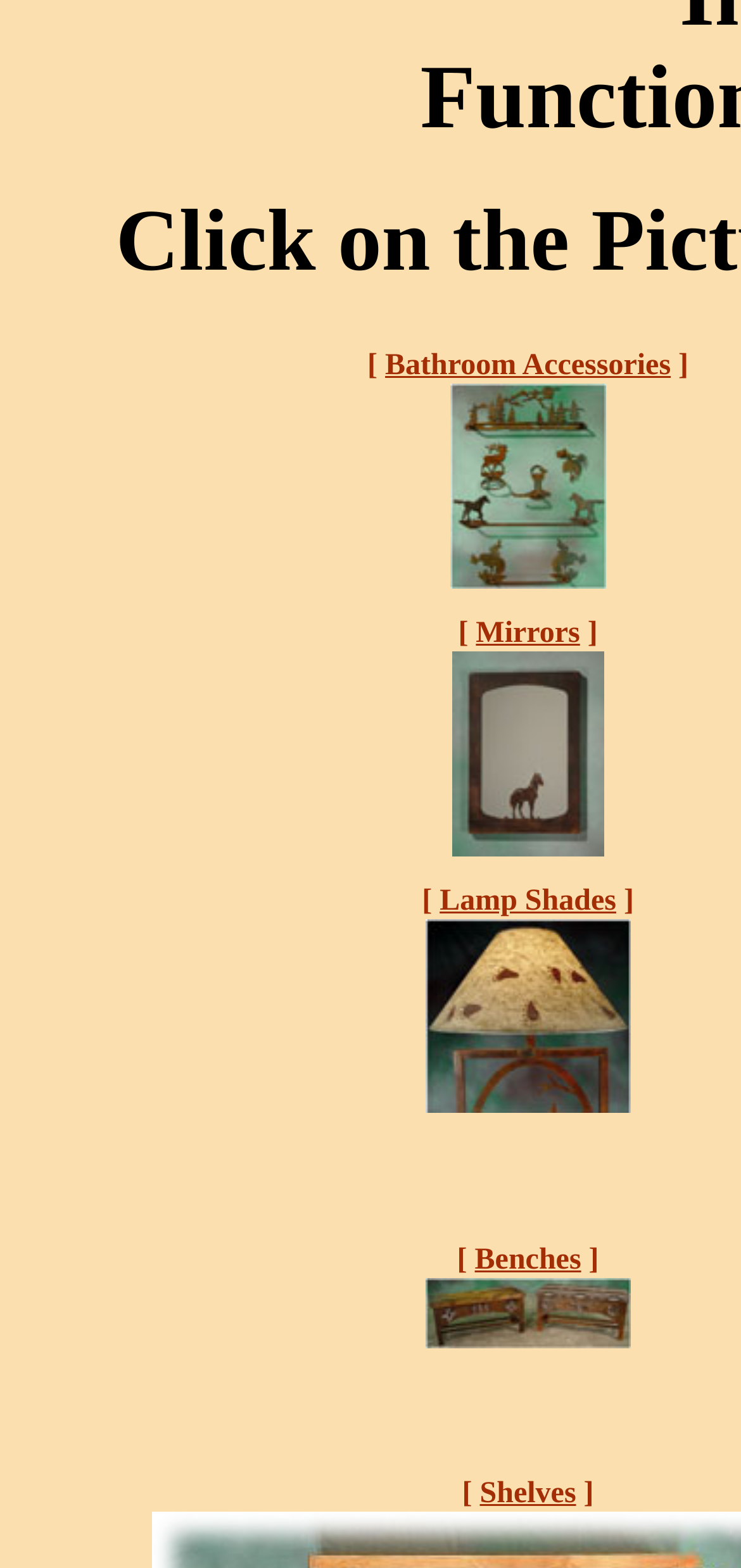Carefully examine the image and provide an in-depth answer to the question: What is the last category listed on the webpage?

The last link on the webpage has the text 'Benches' and an image beside it, indicating that it is the last category listed on the webpage.